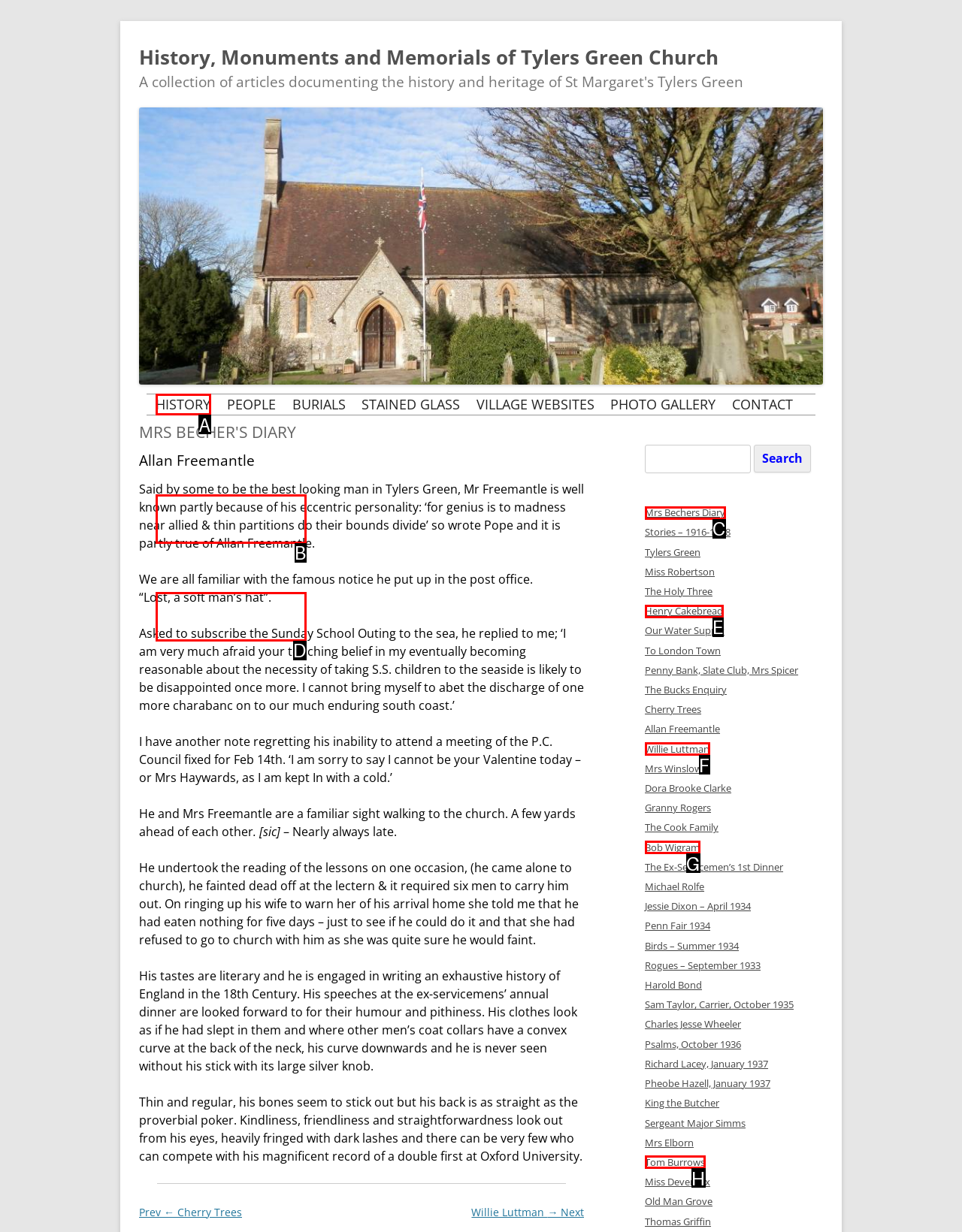Indicate the UI element to click to perform the task: Click the 'HISTORY' link. Reply with the letter corresponding to the chosen element.

A